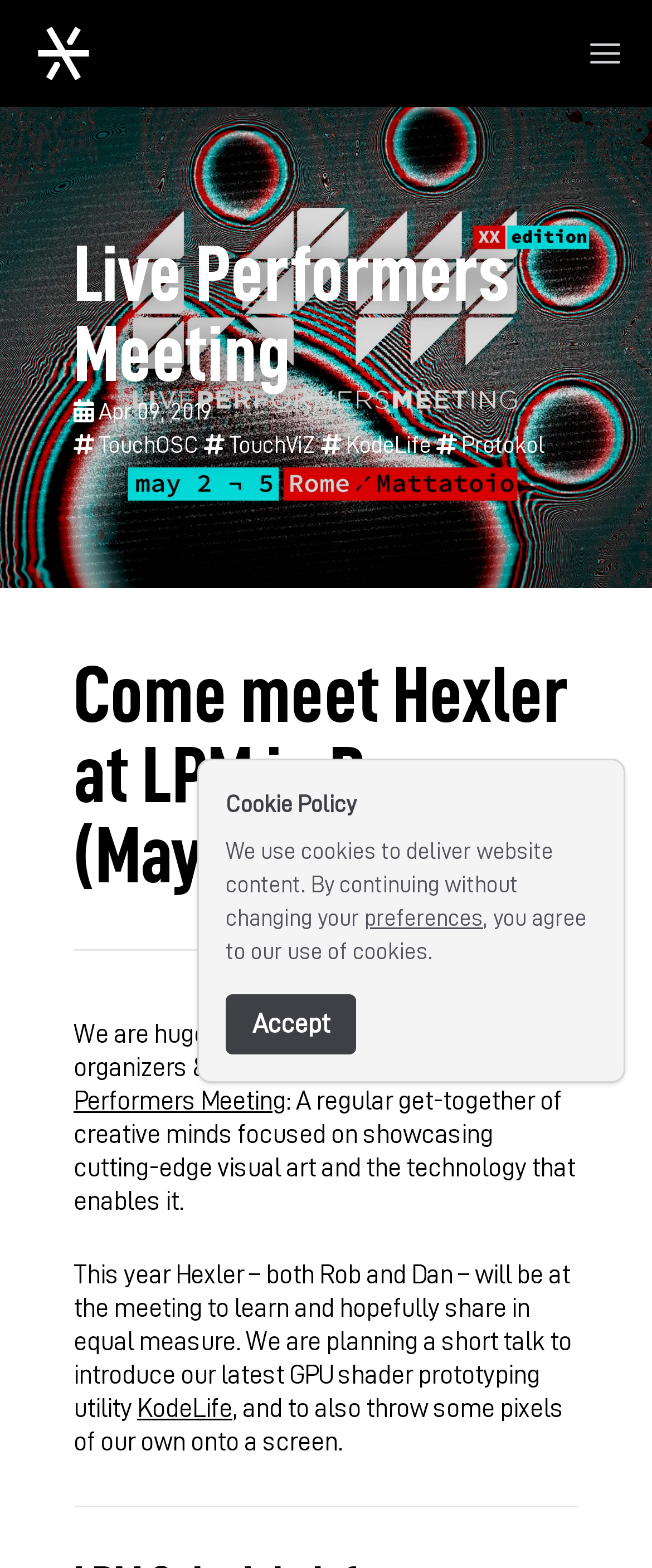Please specify the bounding box coordinates of the clickable region to carry out the following instruction: "Learn more about TouchOSC". The coordinates should be four float numbers between 0 and 1, in the format [left, top, right, bottom].

[0.113, 0.276, 0.313, 0.291]